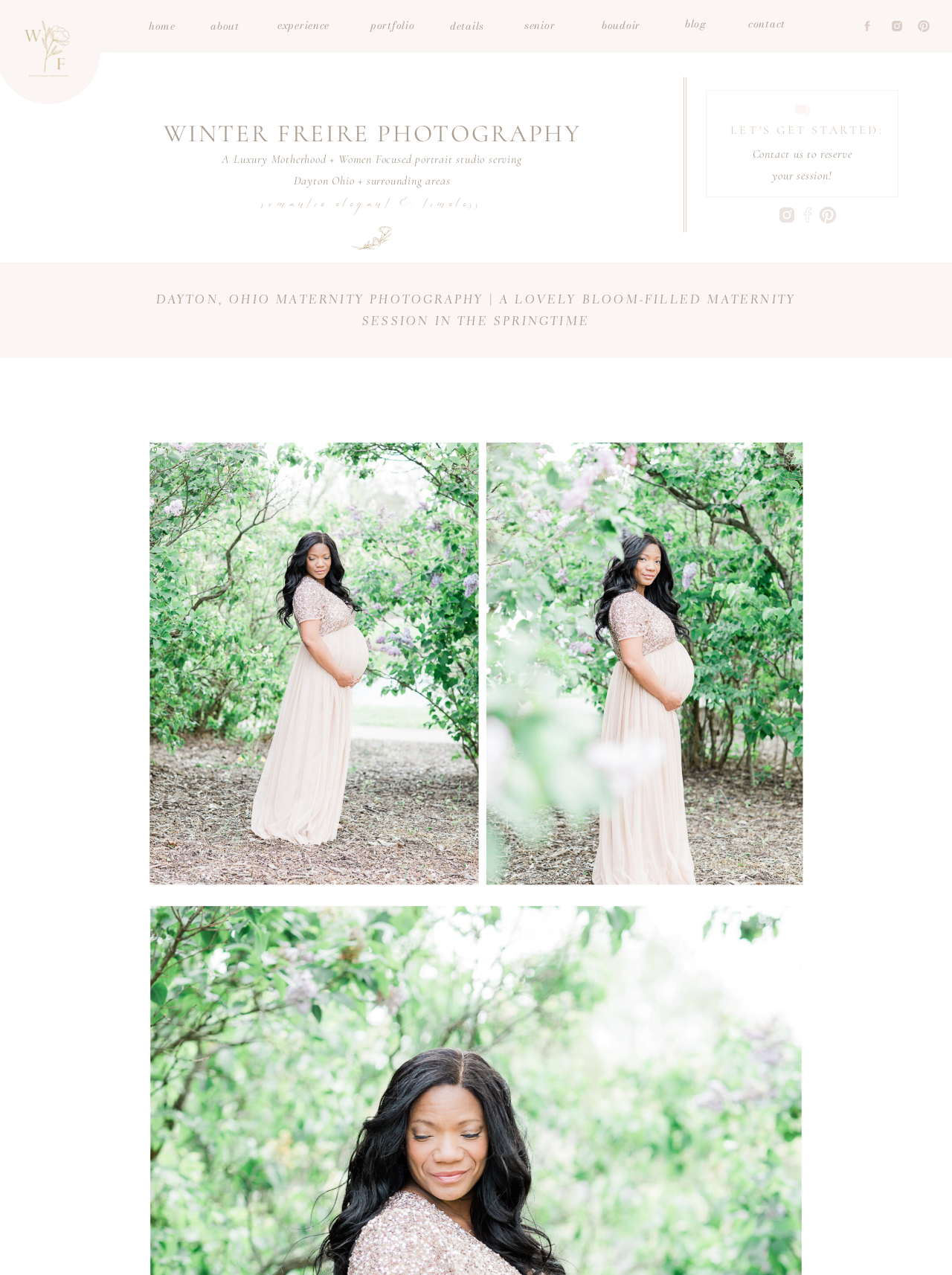What type of photography is the website focused on?
Answer the question using a single word or phrase, according to the image.

Maternity photography